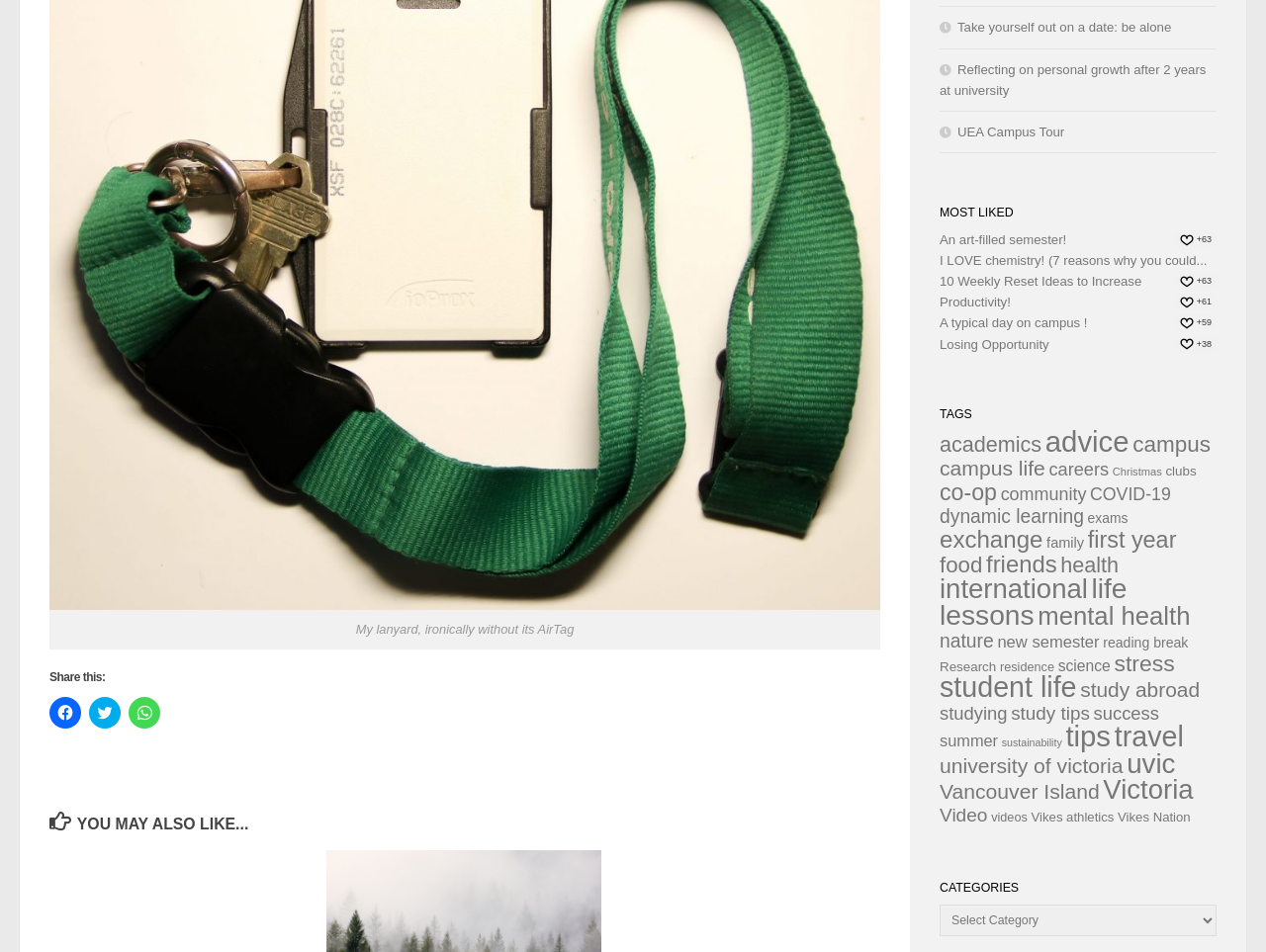Find the bounding box coordinates for the HTML element described as: "Vancouver Island". The coordinates should consist of four float values between 0 and 1, i.e., [left, top, right, bottom].

[0.742, 0.82, 0.868, 0.844]